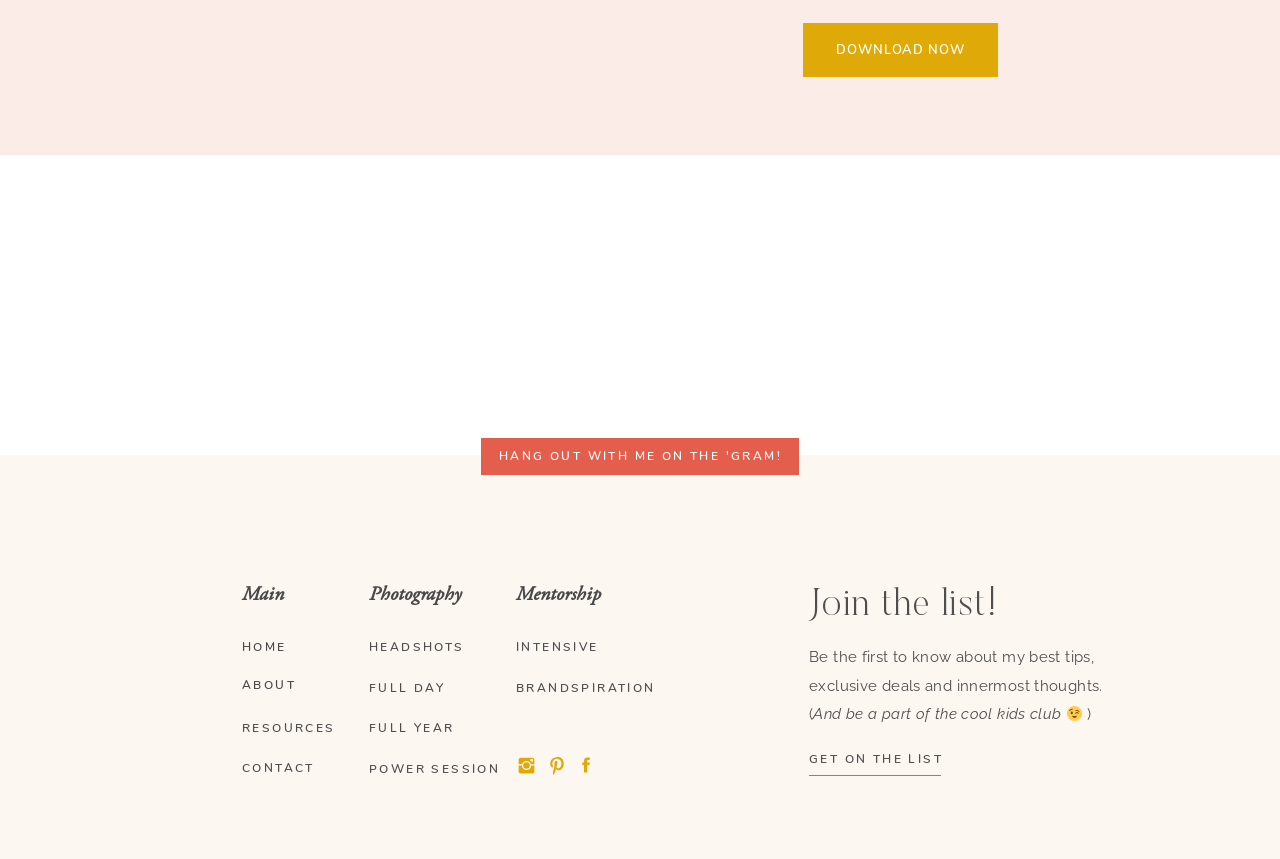Based on the element description GET ON THE LIST, identify the bounding box of the UI element in the given webpage screenshot. The coordinates should be in the format (top-left x, top-left y, bottom-right x, bottom-right y) and must be between 0 and 1.

[0.632, 0.873, 0.746, 0.9]